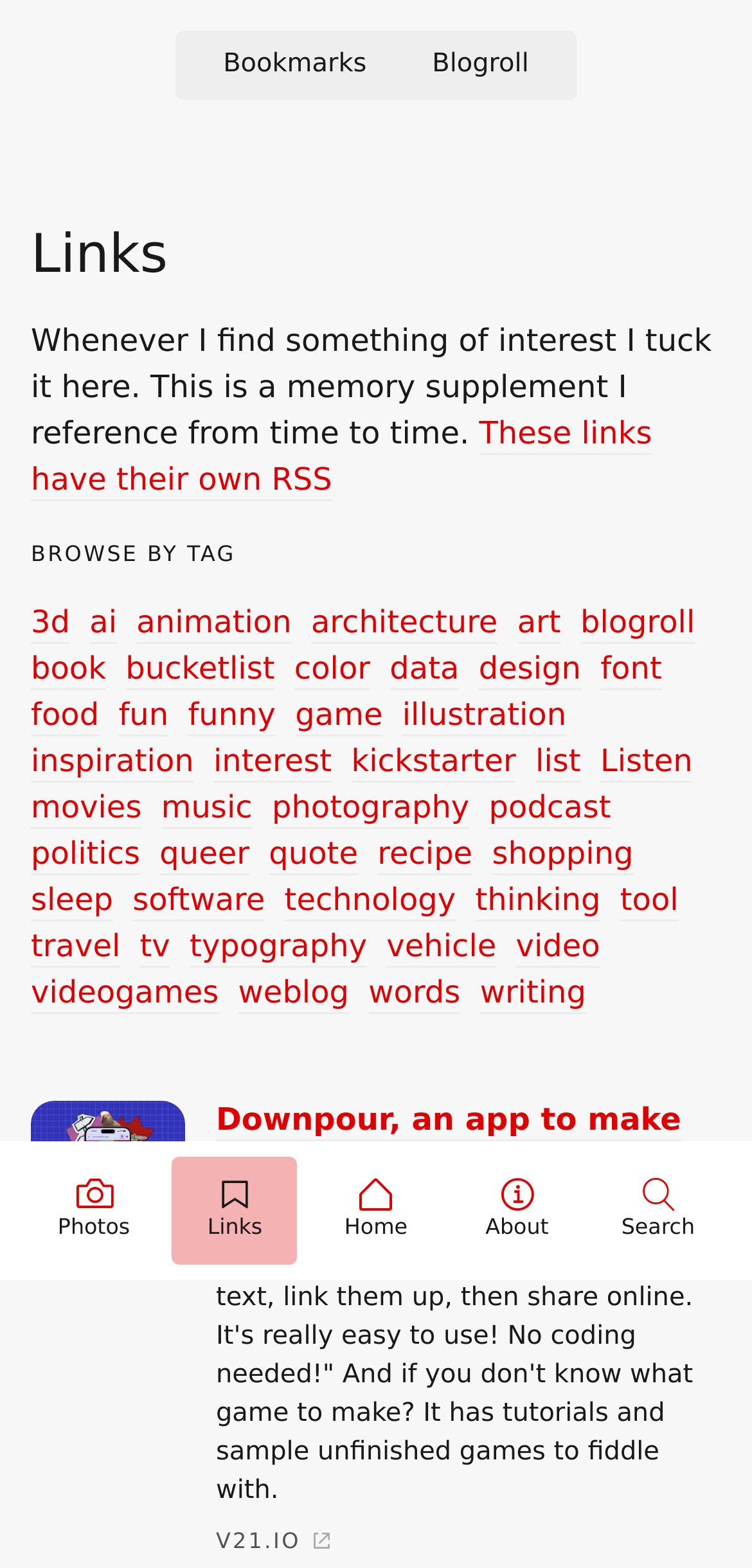Answer the question using only a single word or phrase: 
What is the name of the app to make games?

Downpour